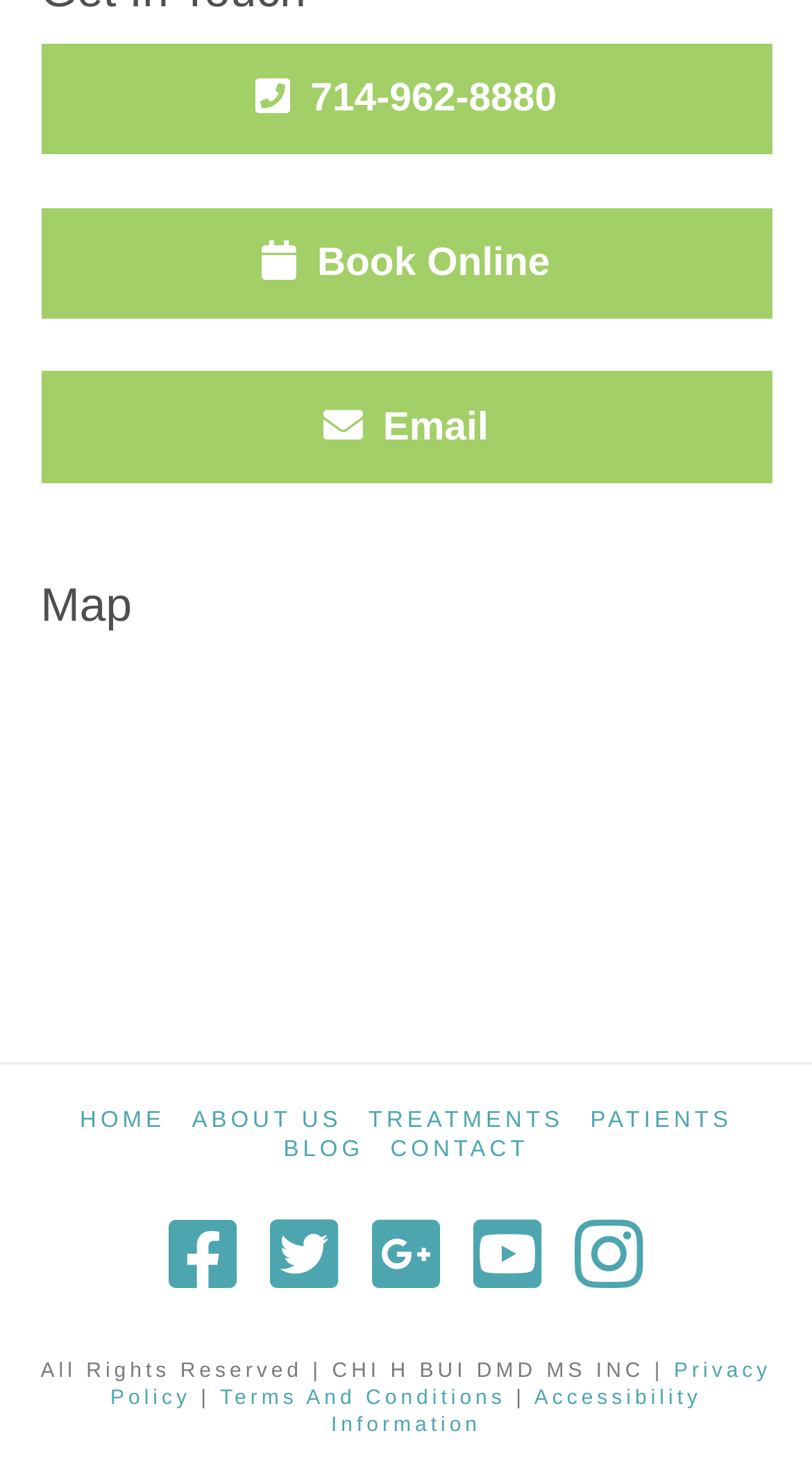Can you pinpoint the bounding box coordinates for the clickable element required for this instruction: "Go to the home page"? The coordinates should be four float numbers between 0 and 1, i.e., [left, top, right, bottom].

[0.098, 0.747, 0.203, 0.767]